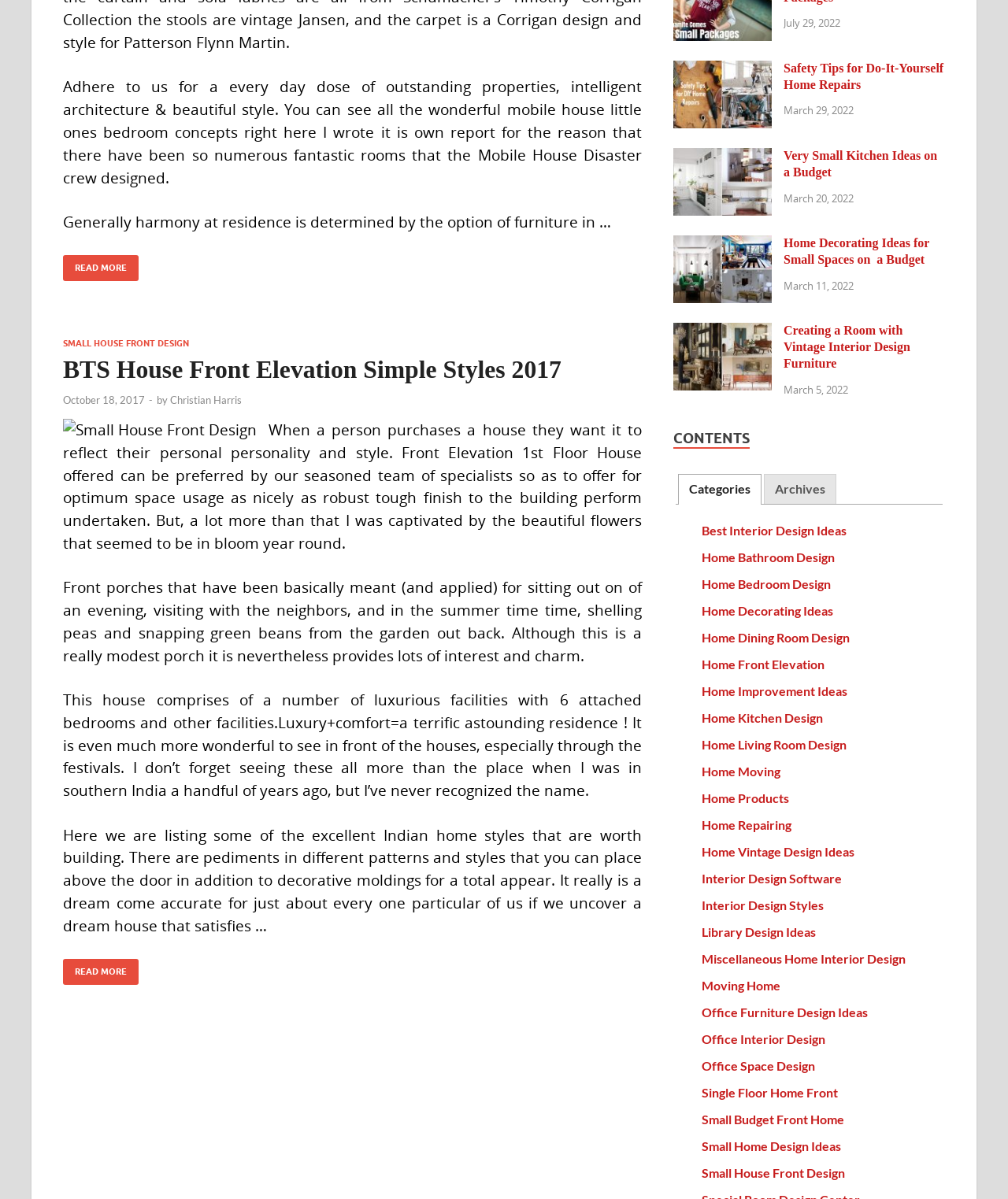What is the date of the 'Safety Tips for Do-It-Yourself Home Repairs' article?
Use the information from the image to give a detailed answer to the question.

The article 'Safety Tips for Do-It-Yourself Home Repairs' has a timestamp of 'March 29, 2022', indicating that it was published on that date.